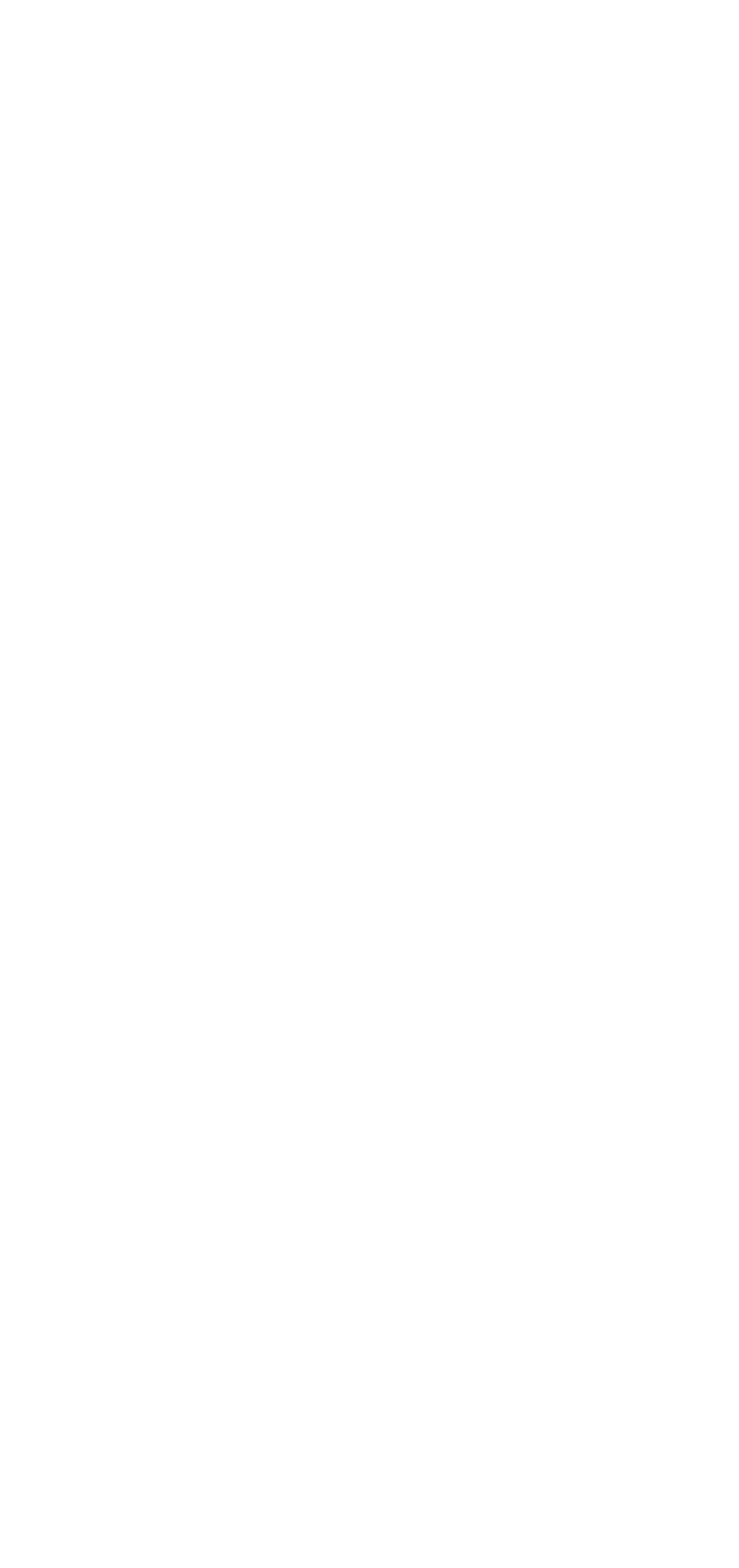Determine the bounding box coordinates for the clickable element to execute this instruction: "Watch the webinar on Buy Now Pay Later". Provide the coordinates as four float numbers between 0 and 1, i.e., [left, top, right, bottom].

[0.03, 0.529, 0.174, 0.597]